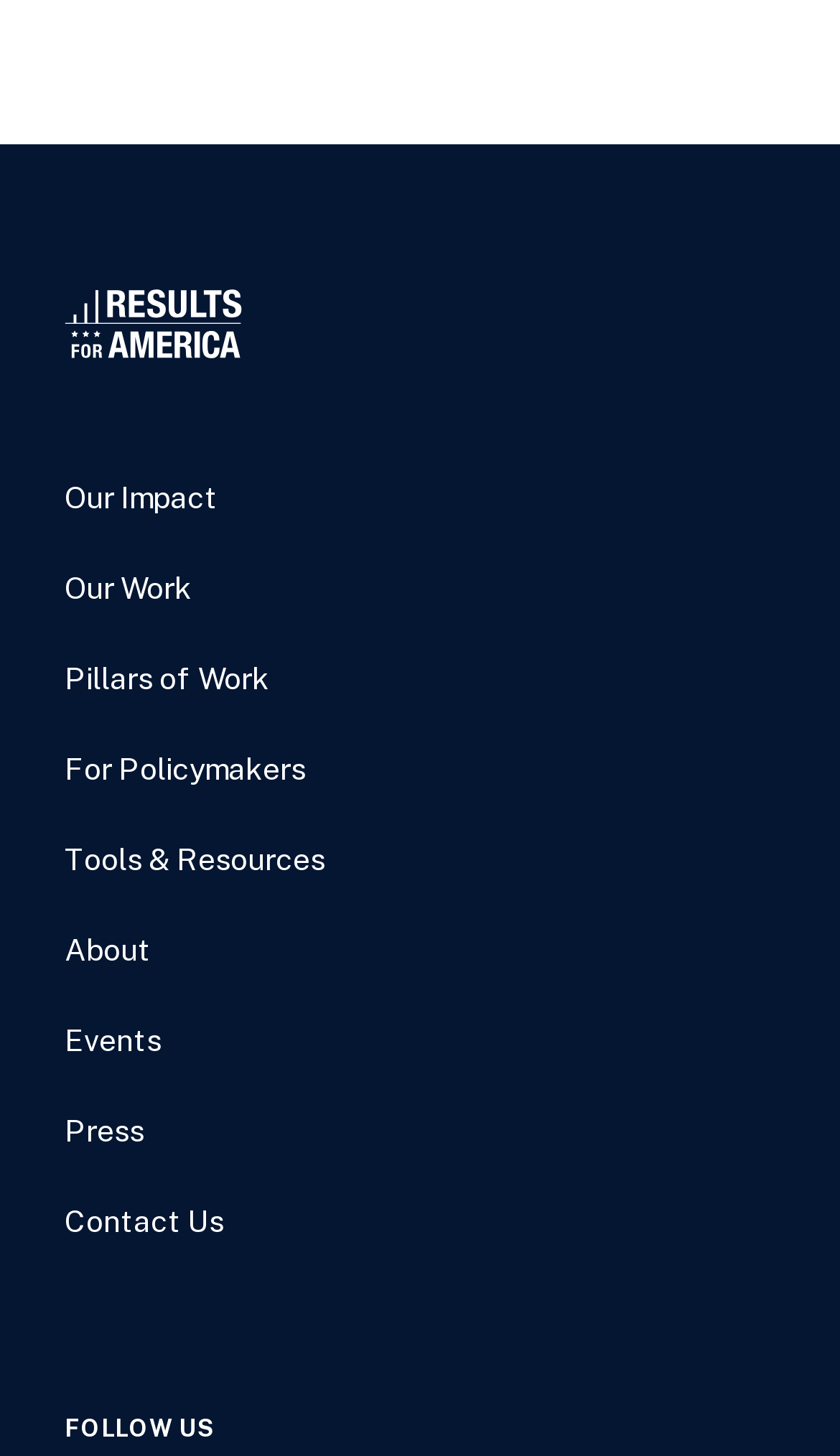What is the first menu item?
Please provide a single word or phrase answer based on the image.

Our Impact